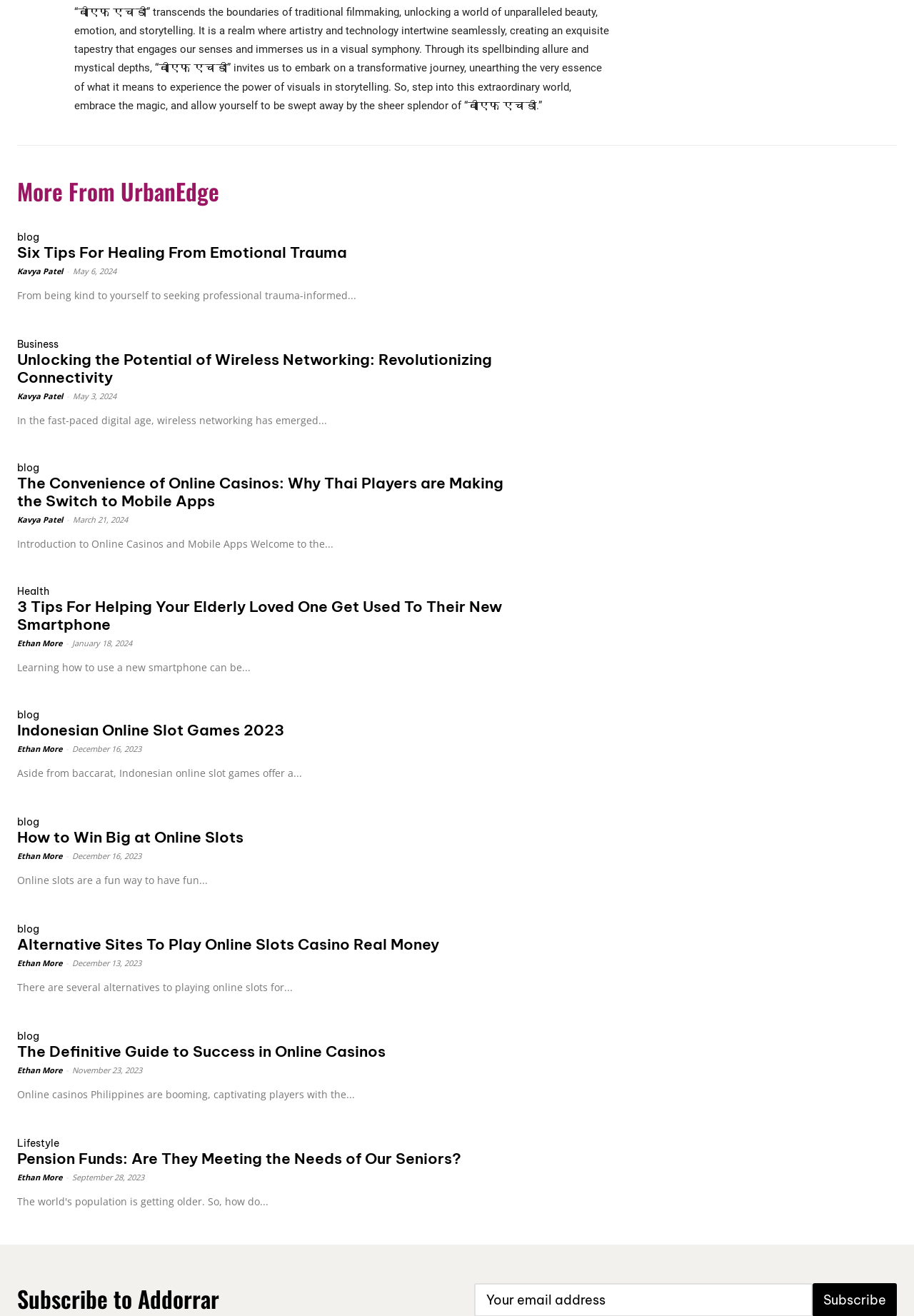Identify the bounding box for the given UI element using the description provided. Coordinates should be in the format (top-left x, top-left y, bottom-right x, bottom-right y) and must be between 0 and 1. Here is the description: Ethan More

[0.019, 0.565, 0.068, 0.573]